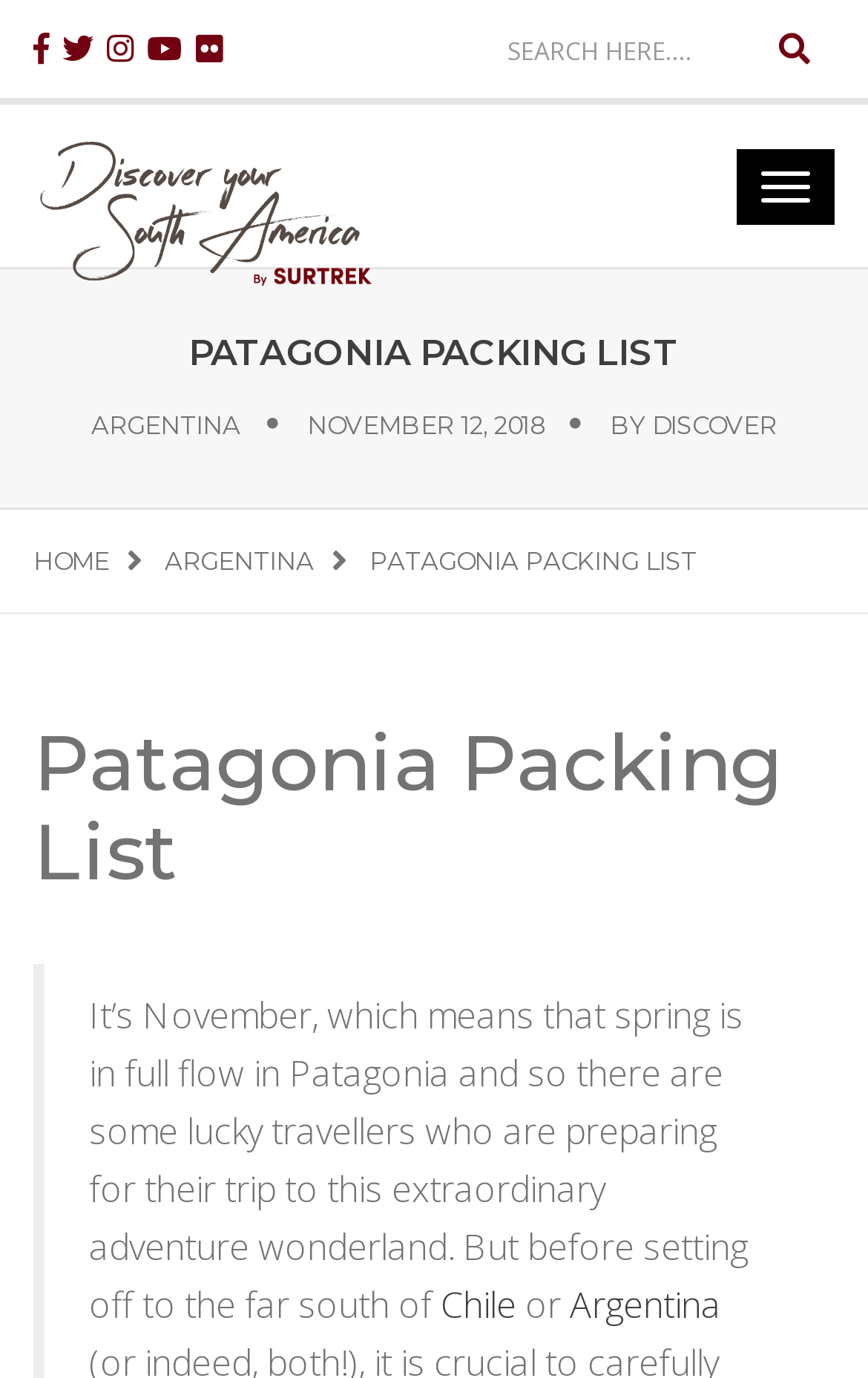Select the bounding box coordinates of the element I need to click to carry out the following instruction: "Go to the Discover page".

[0.751, 0.297, 0.895, 0.32]